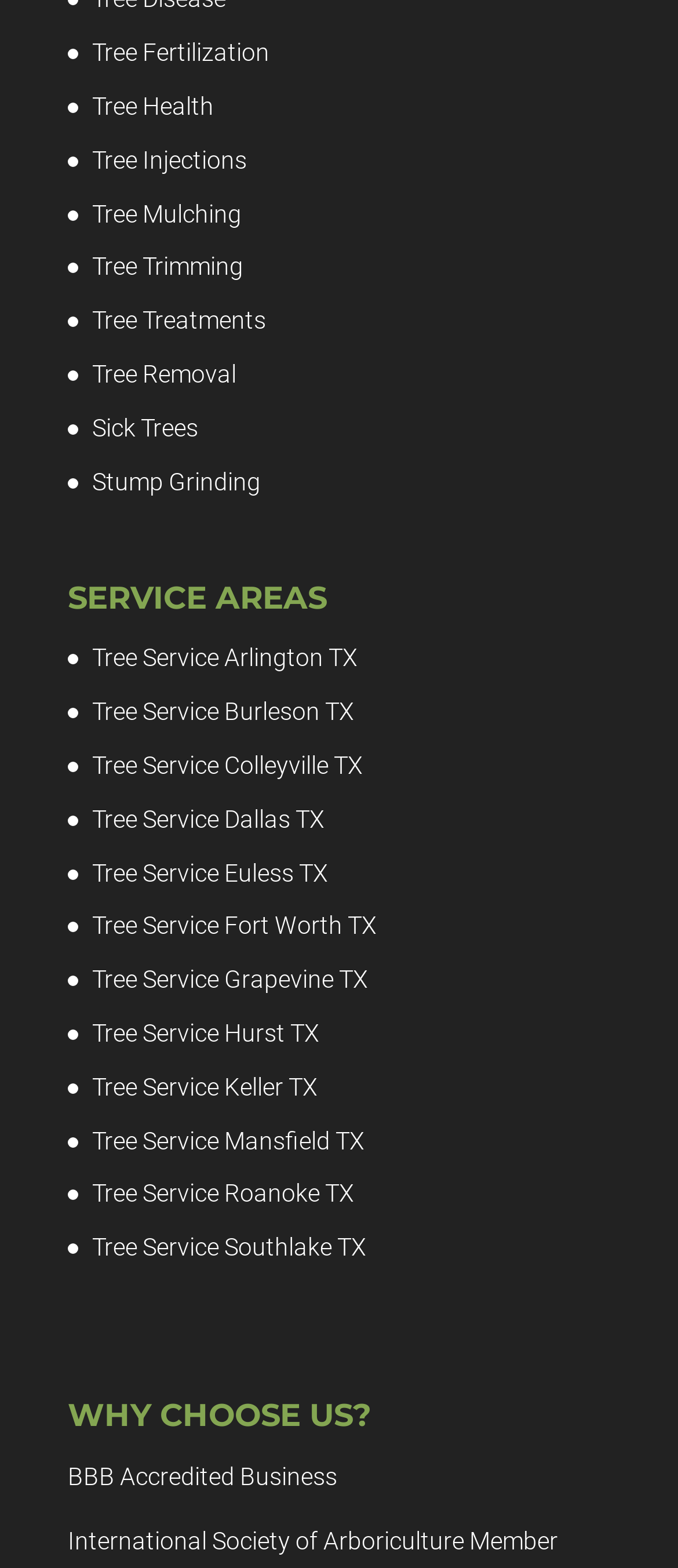Please reply with a single word or brief phrase to the question: 
How many locations are served by this company?

12